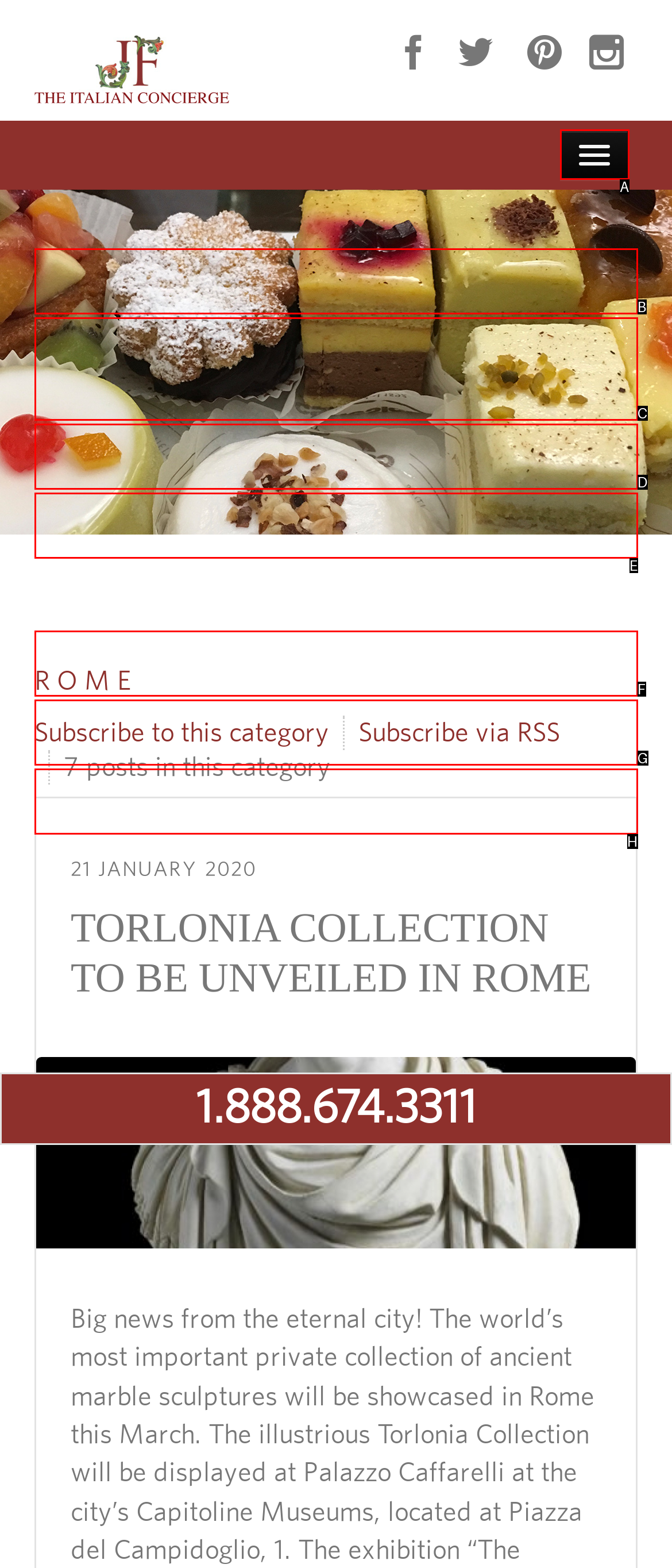Determine which option matches the description: alt="The Ritz-Carlton Yacht Collection". Answer using the letter of the option.

C